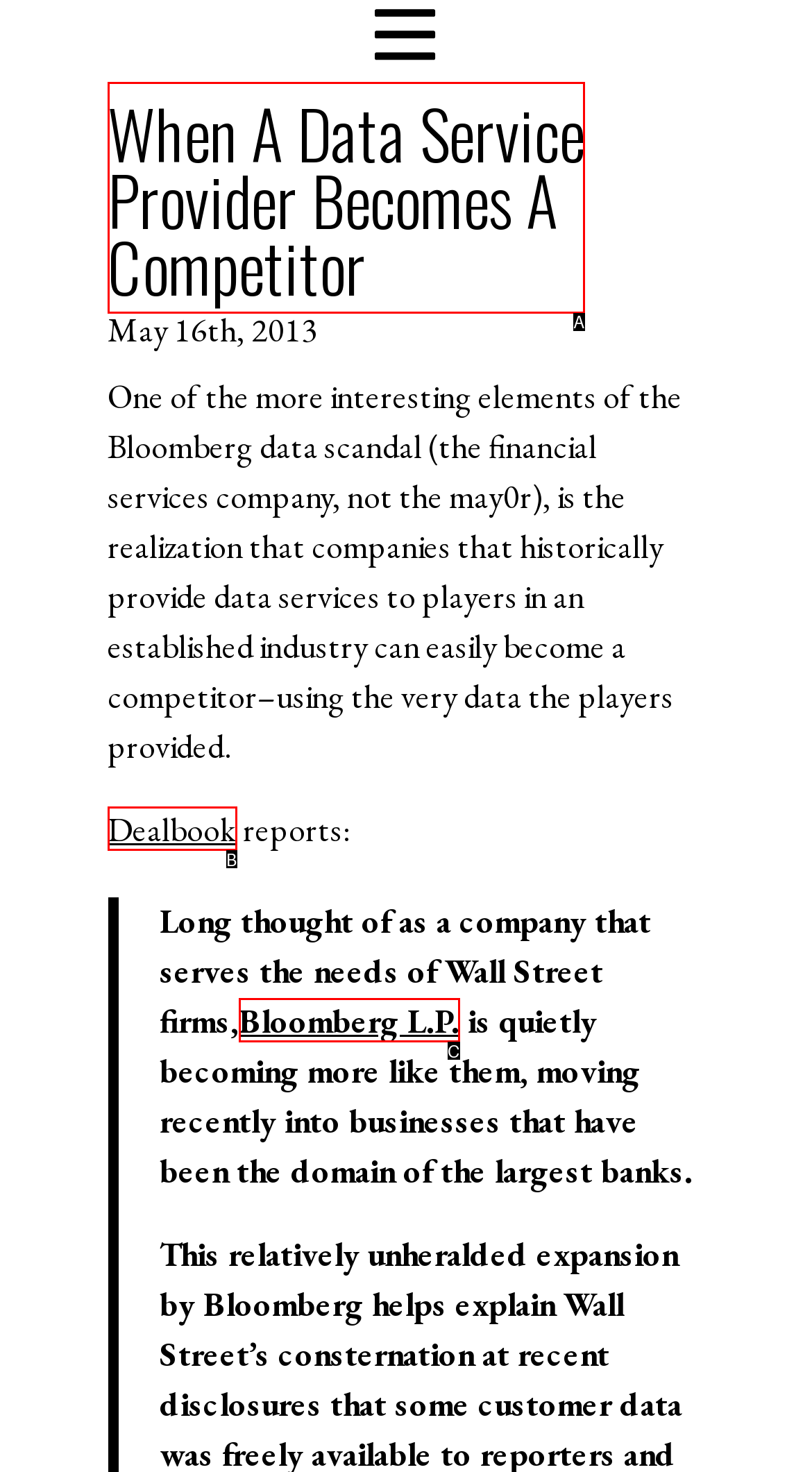Select the correct option based on the description: Bloomberg L.P.
Answer directly with the option’s letter.

C